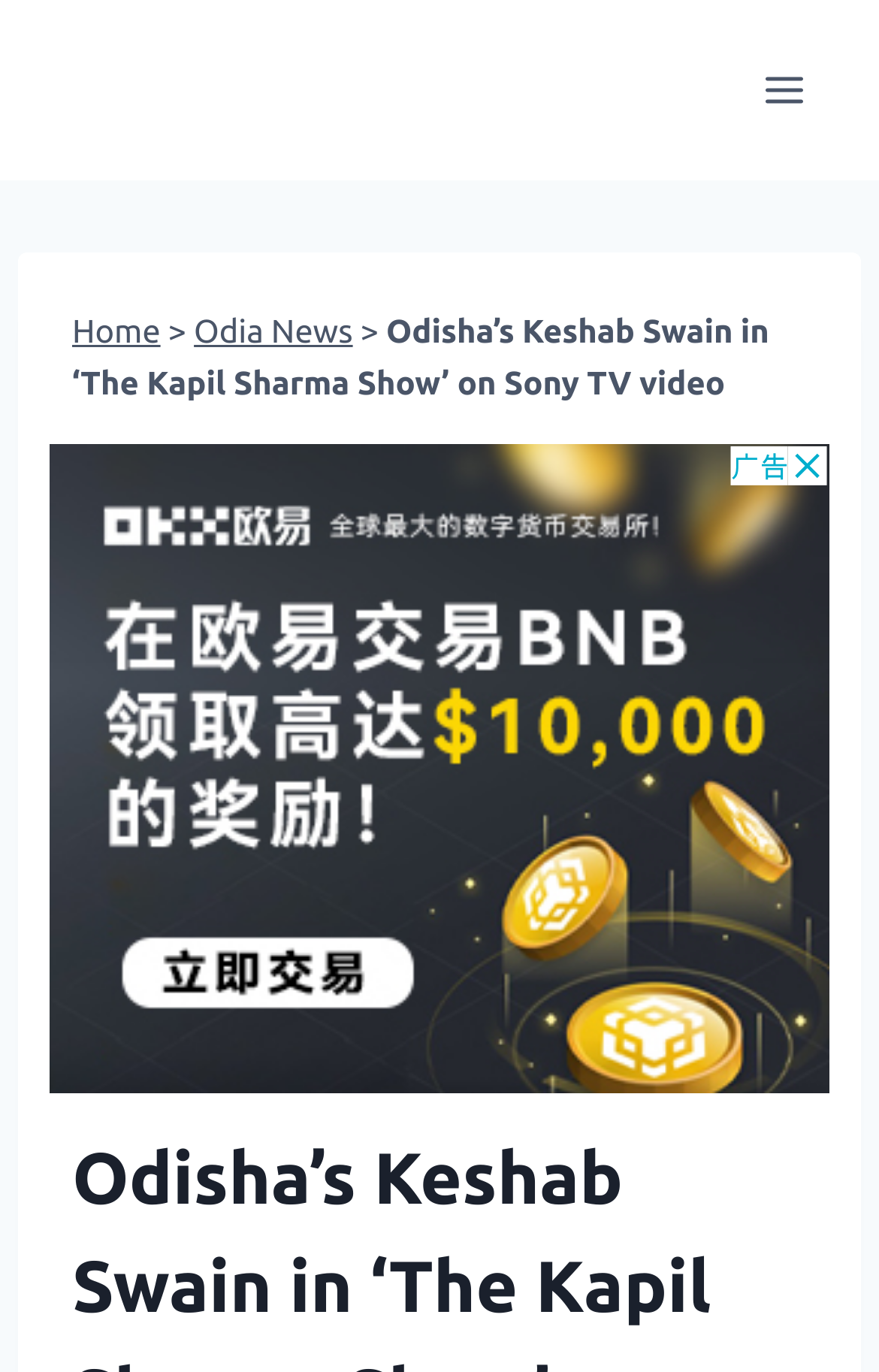How many menu items are there?
Refer to the image and give a detailed answer to the question.

I counted the number of links inside the button element with the text 'Open menu', which are 'Home', 'Odia News', and the title of the webpage. These are likely to be the menu items.